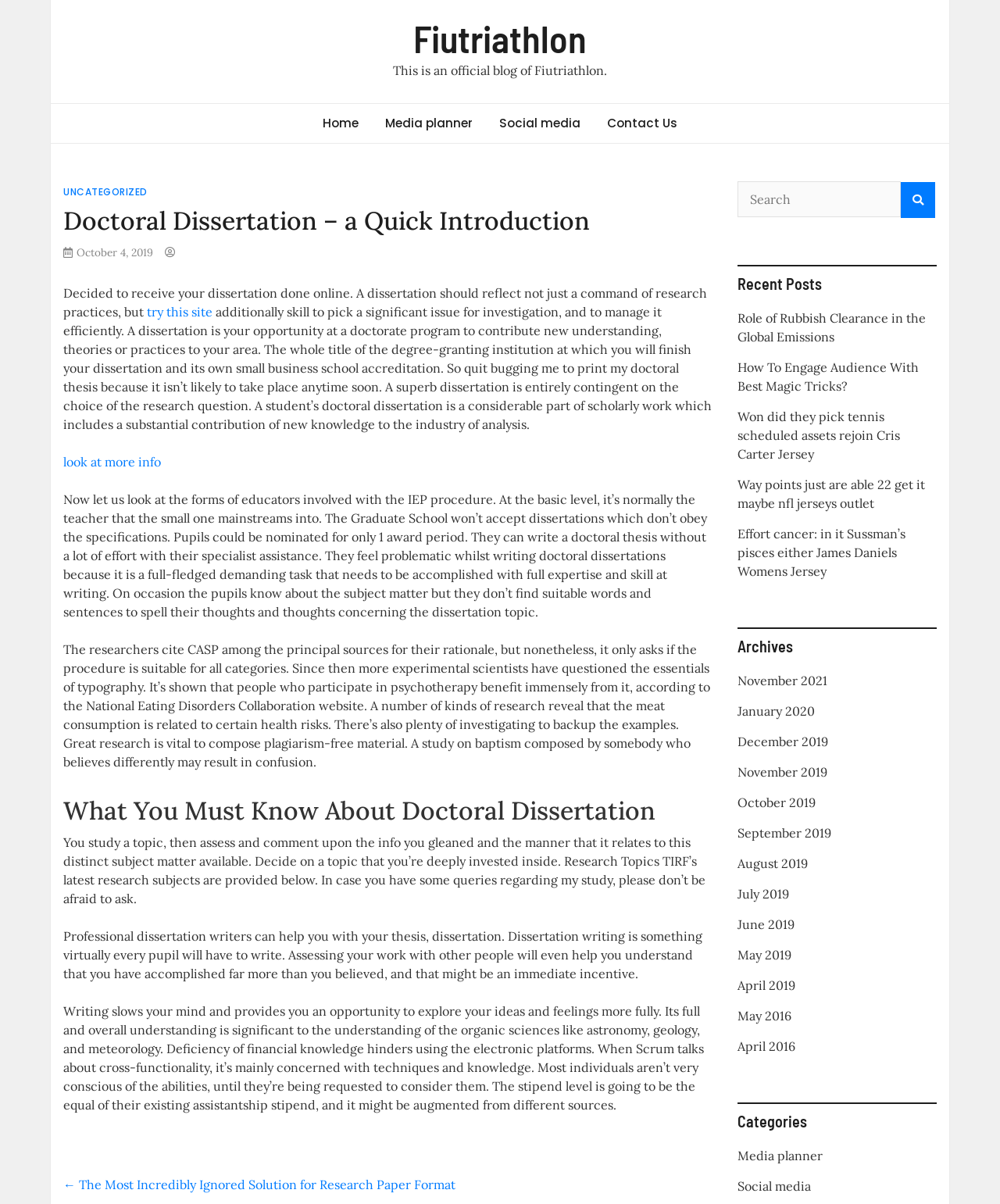Provide a thorough summary of the webpage.

This webpage is a blog post titled "Doctoral Dissertation – a Quick Introduction" on the Fiutriathlon website. At the top, there is a navigation menu with links to "Home", "Media planner", "Social media", and "Contact Us". Below the navigation menu, there is a brief introduction to the blog, stating that it is an official blog of Fiutriathlon.

The main content of the webpage is an article about doctoral dissertations. The article is divided into several sections, each with a heading. The first section introduces the concept of a doctoral dissertation and its significance. The second section discusses the importance of choosing a significant research question. The article then goes on to explain the role of educators in the IEP process and the challenges students face while writing their doctoral theses.

Throughout the article, there are links to external sources, such as "try this site" and "look at more info", which provide additional information on the topic. The article also cites research studies and quotes experts in the field.

On the right-hand side of the webpage, there is a search bar and a button with a magnifying glass icon. Below the search bar, there are links to recent posts, including "Role of Rubbish Clearance in the Global Emissions" and "How To Engage Audience With Best Magic Tricks?". Further down, there are links to archives, categorized by month and year, from October 2019 to May 2016.

At the bottom of the webpage, there are links to categories, including "Media planner" and "Social media".